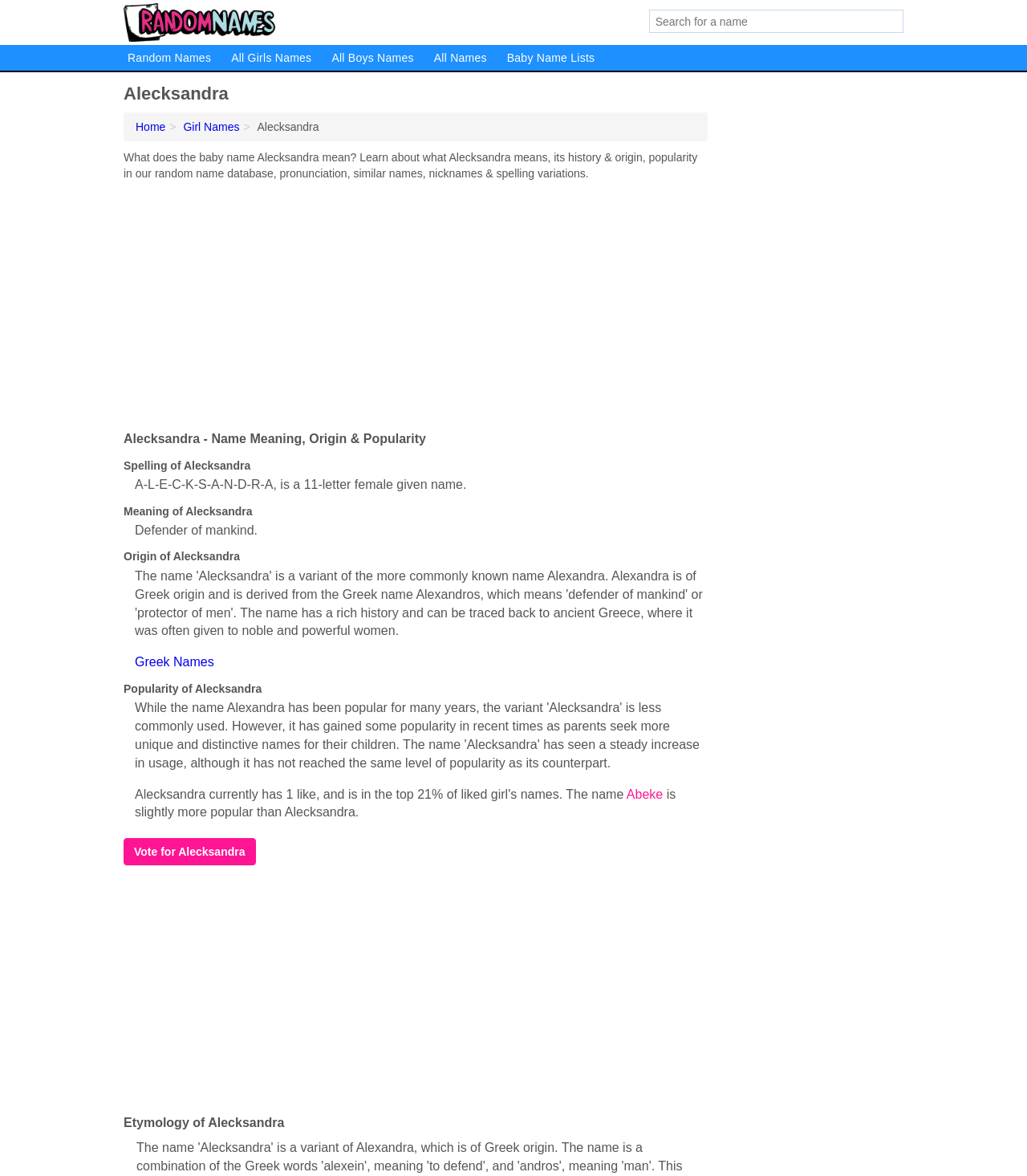Refer to the element description aria-label="Advertisement" name="aswift_2" title="Advertisement" and identify the corresponding bounding box in the screenshot. Format the coordinates as (top-left x, top-left y, bottom-right x, bottom-right y) with values in the range of 0 to 1.

[0.697, 0.081, 0.822, 0.49]